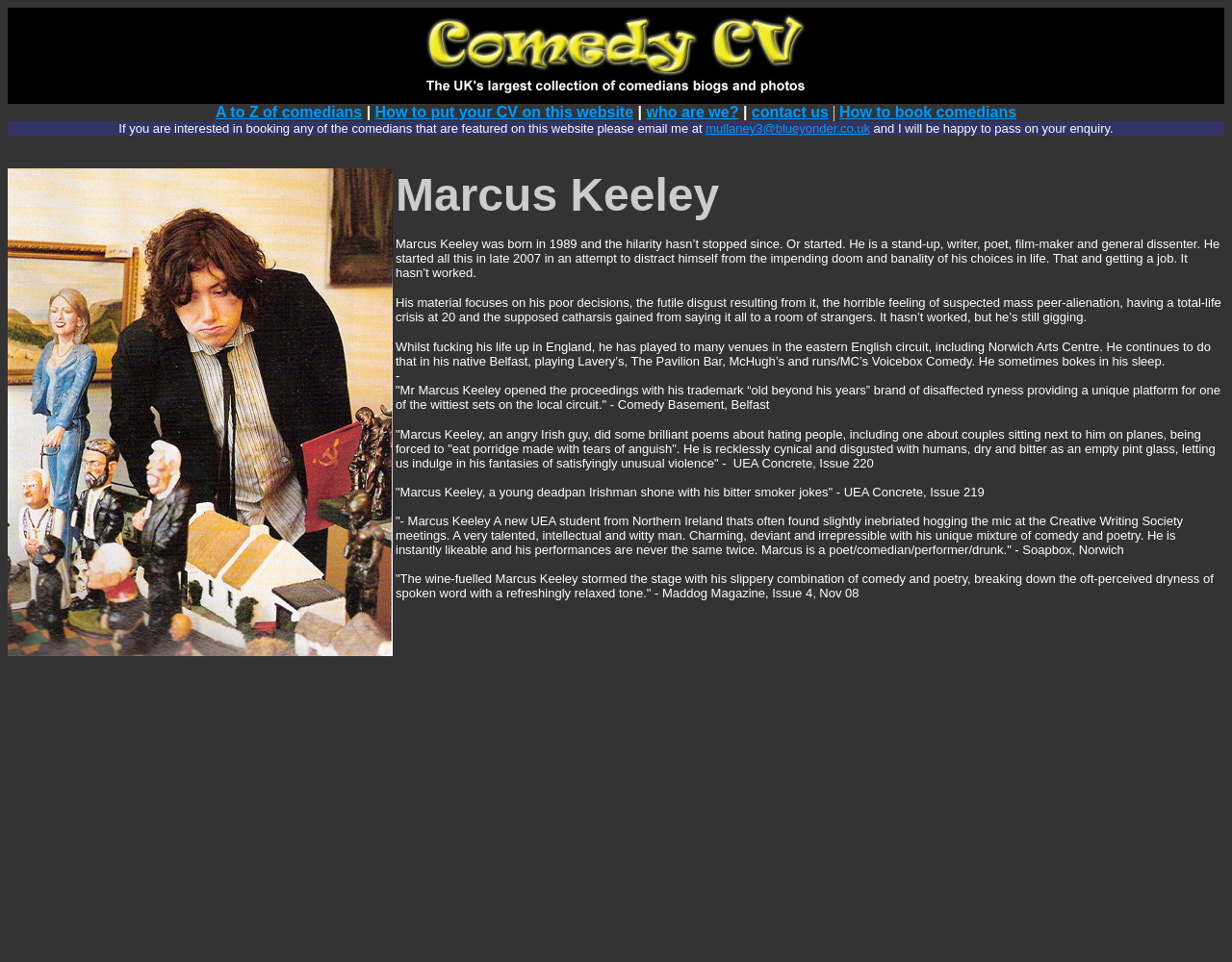Describe all the significant parts and information present on the webpage.

This webpage is dedicated to comedians, featuring a large collection of biographies and photographs. At the top, there is a header section with a logo image and a navigation menu with links to various sections, including "A to Z of comedians", "How to put your CV on this website", "who are we?", "contact us", and "How to book comedians". 

Below the header, there is a section with a brief message, encouraging users to email the website owner to book any of the featured comedians. The email address is provided as a link.

The main content of the webpage is a biography of a comedian named Marcus Keeley. The biography is accompanied by an image of the comedian. The text describes Marcus Keeley's background, style of comedy, and performances, including quotes from various sources praising his unique brand of humor. The biography is divided into paragraphs, with each quote from a different source separated by a line break.